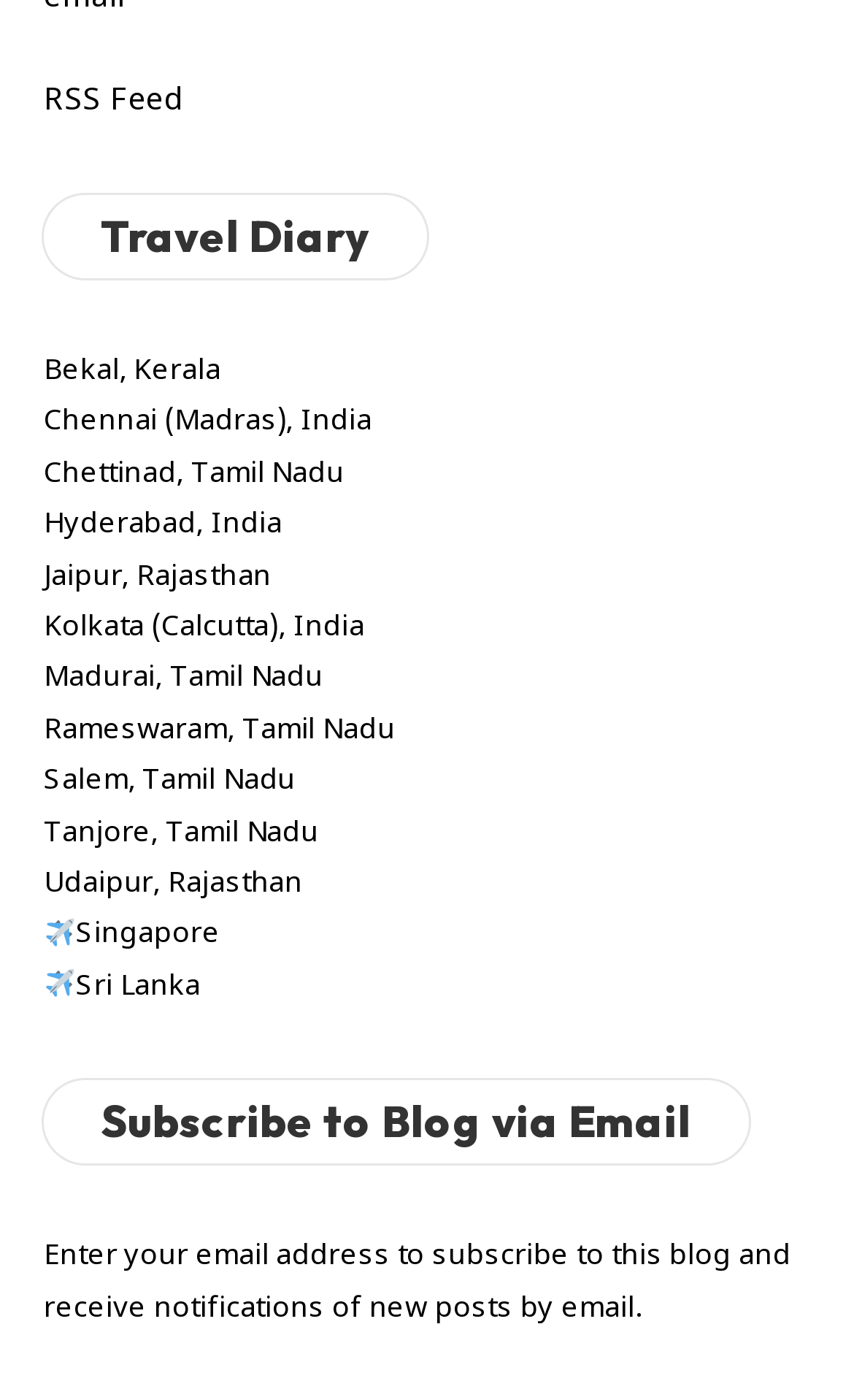Find and indicate the bounding box coordinates of the region you should select to follow the given instruction: "Explore Bekal, Kerala".

[0.051, 0.254, 0.259, 0.279]